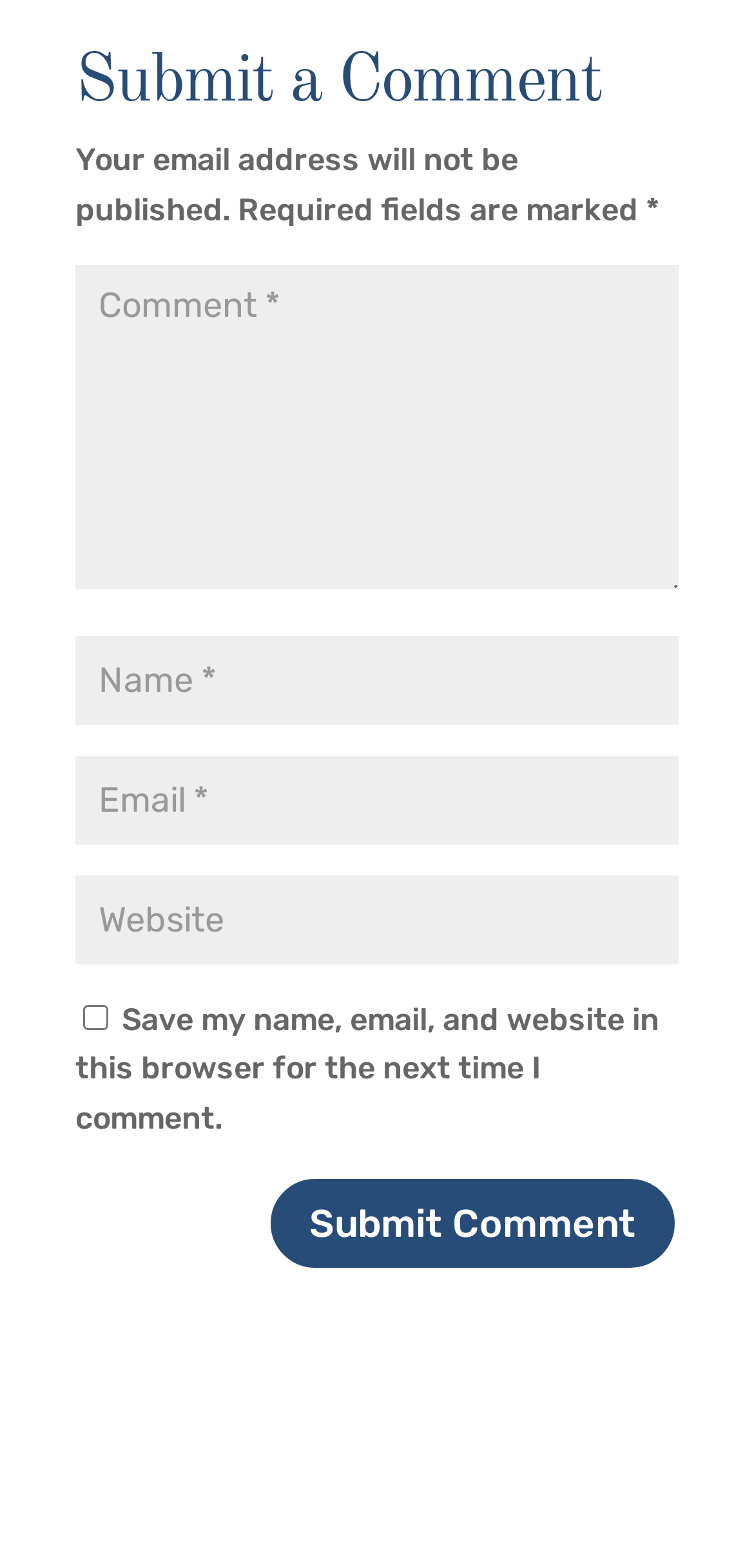Please provide a comprehensive response to the question based on the details in the image: How many required fields are there?

There are three textboxes with asterisks (*) next to their labels, indicating that they are required fields. These fields are 'Comment', 'Name', and 'Email'.